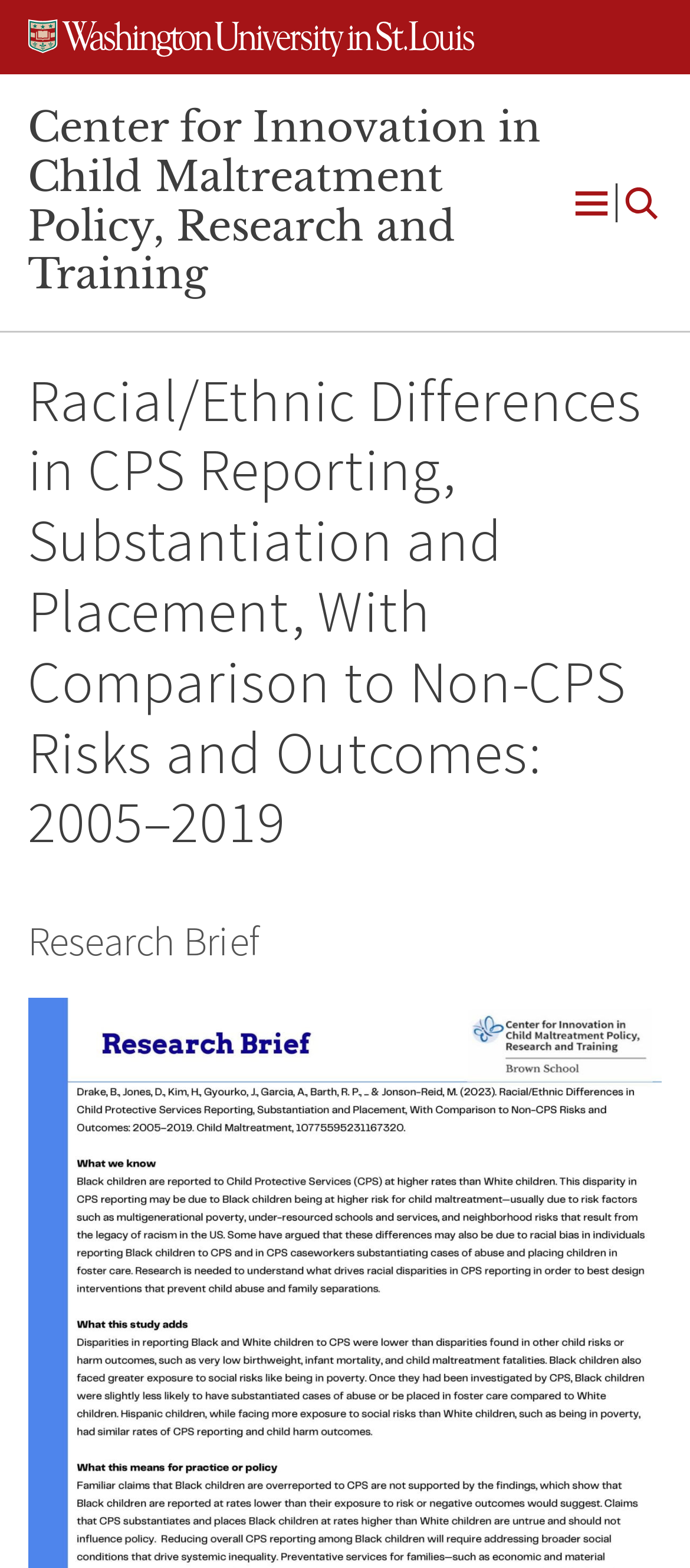What is the topic of the research brief?
Please ensure your answer is as detailed and informative as possible.

I found this answer by examining the heading element which contains the text 'Racial/Ethnic Differences in CPS Reporting, Substantiation and Placement, With Comparison to Non-CPS Risks and Outcomes: 2005–2019' and identifying the main topic of the research brief.